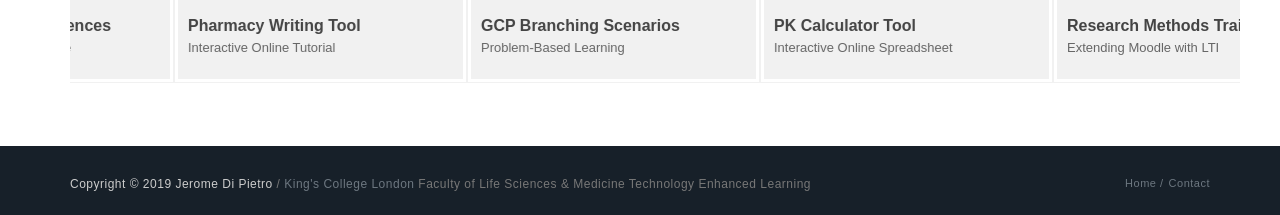What is the name of the college?
Look at the image and respond to the question as thoroughly as possible.

I looked at the bottom section of the webpage and found the link 'King's College London'. The college name is 'King's College London'.